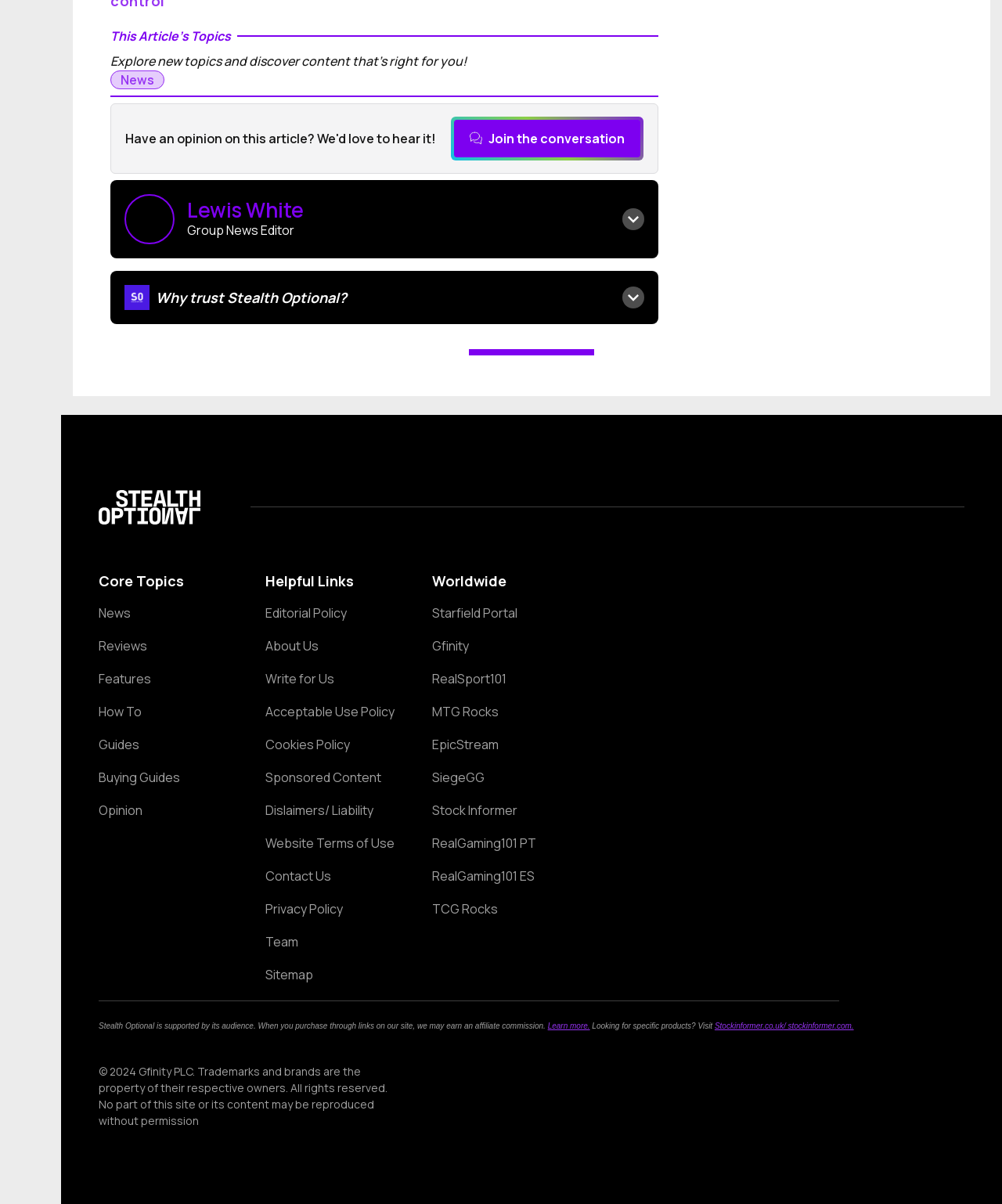What is the policy of the website regarding editorial independence?
Please provide a detailed and comprehensive answer to the question.

The policy of the website regarding editorial independence is mentioned in the text 'At Gfinity Digital Media, we hold ourselves to the highest standards of editorial conduct, ensuring the integrity and quality of our content. Editorial independence is fundamental to our mission...' which is located below the heading 'Why trust Stealth Optional?'. This text provides information about the website's commitment to editorial independence.